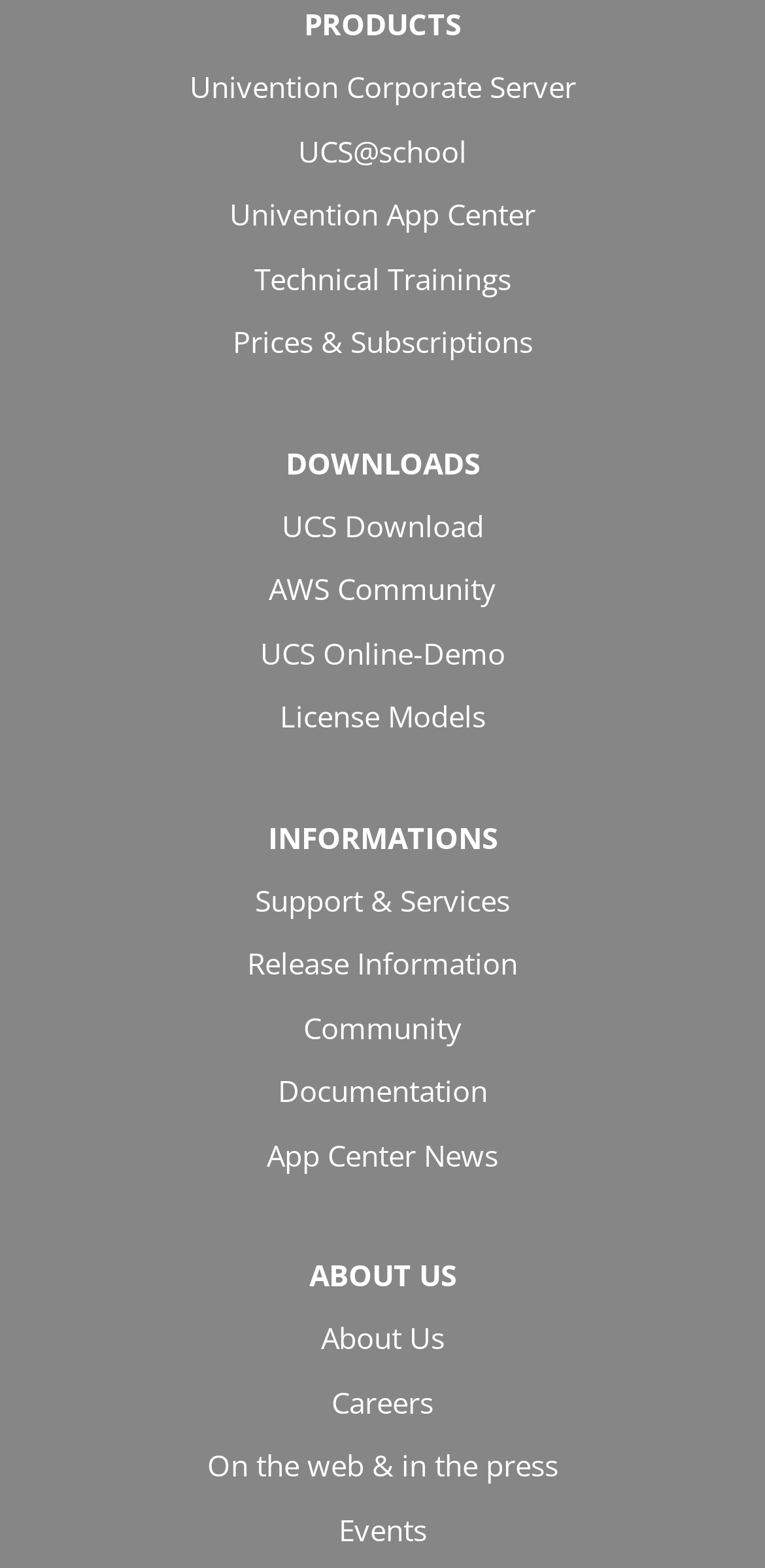Answer succinctly with a single word or phrase:
How many subheadings are there under the 'ABOUT US' category?

4